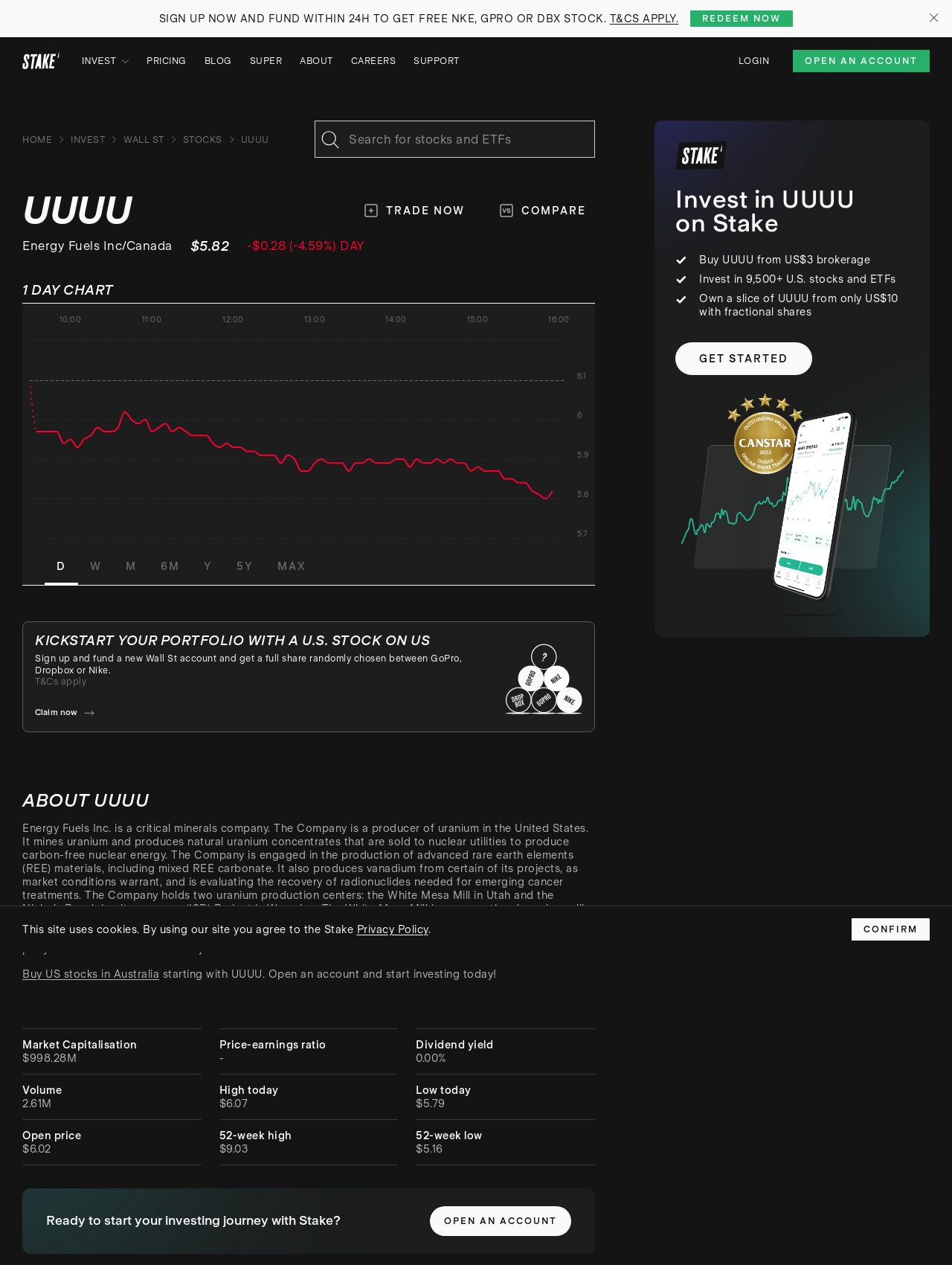What is the function of the 'INVEST' button?
Please respond to the question with as much detail as possible.

The 'INVEST' button is located in the top section of the webpage, and its function is to allow users to invest in UUUU. This can be inferred from the context of the webpage, which is about UUUU stock information and investment.